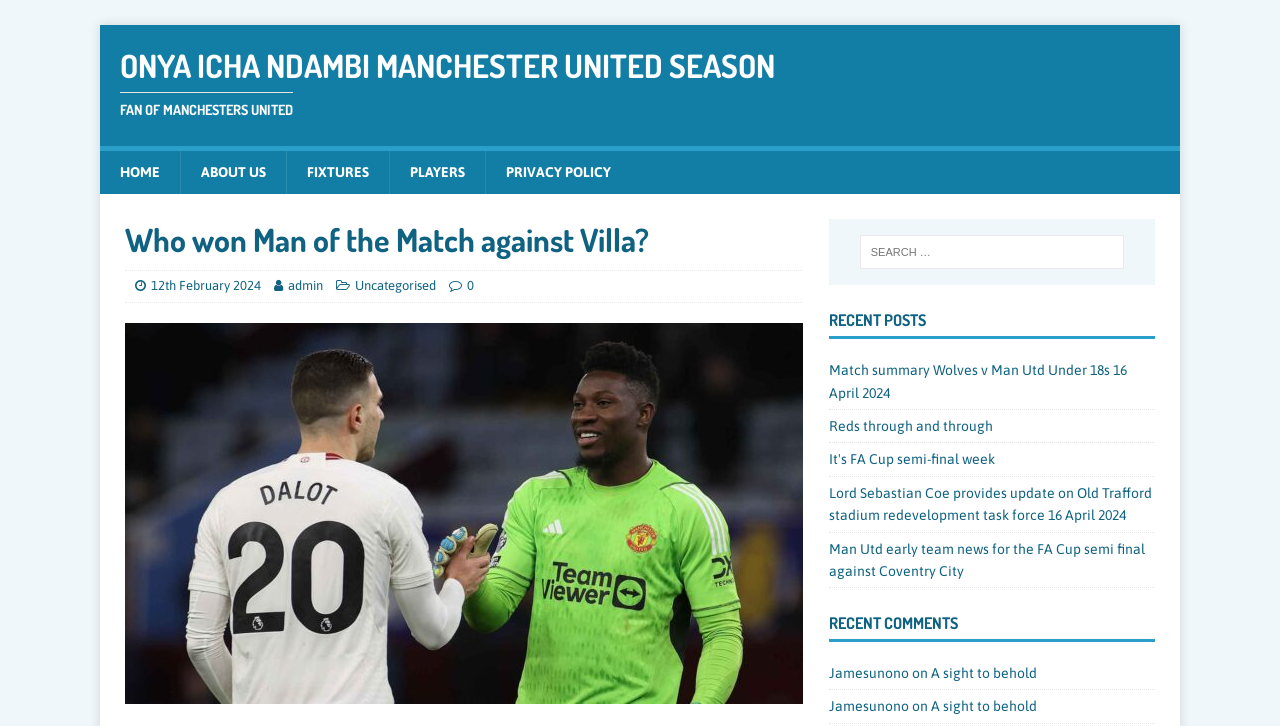What is the date of the Man of the Match against Villa? Refer to the image and provide a one-word or short phrase answer.

12th February 2024